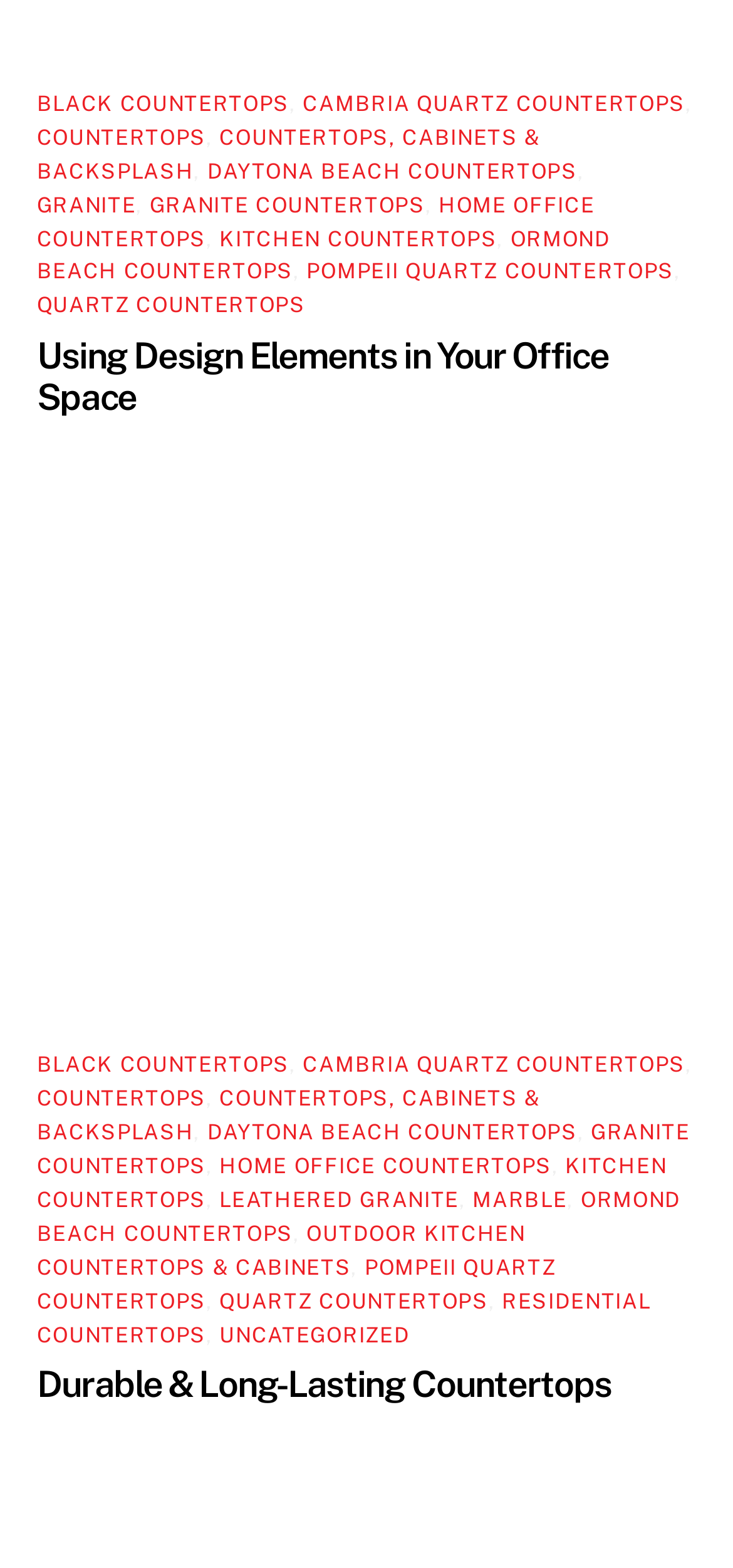Please identify the bounding box coordinates of the area I need to click to accomplish the following instruction: "Explore granite countertops".

[0.05, 0.246, 0.942, 0.284]